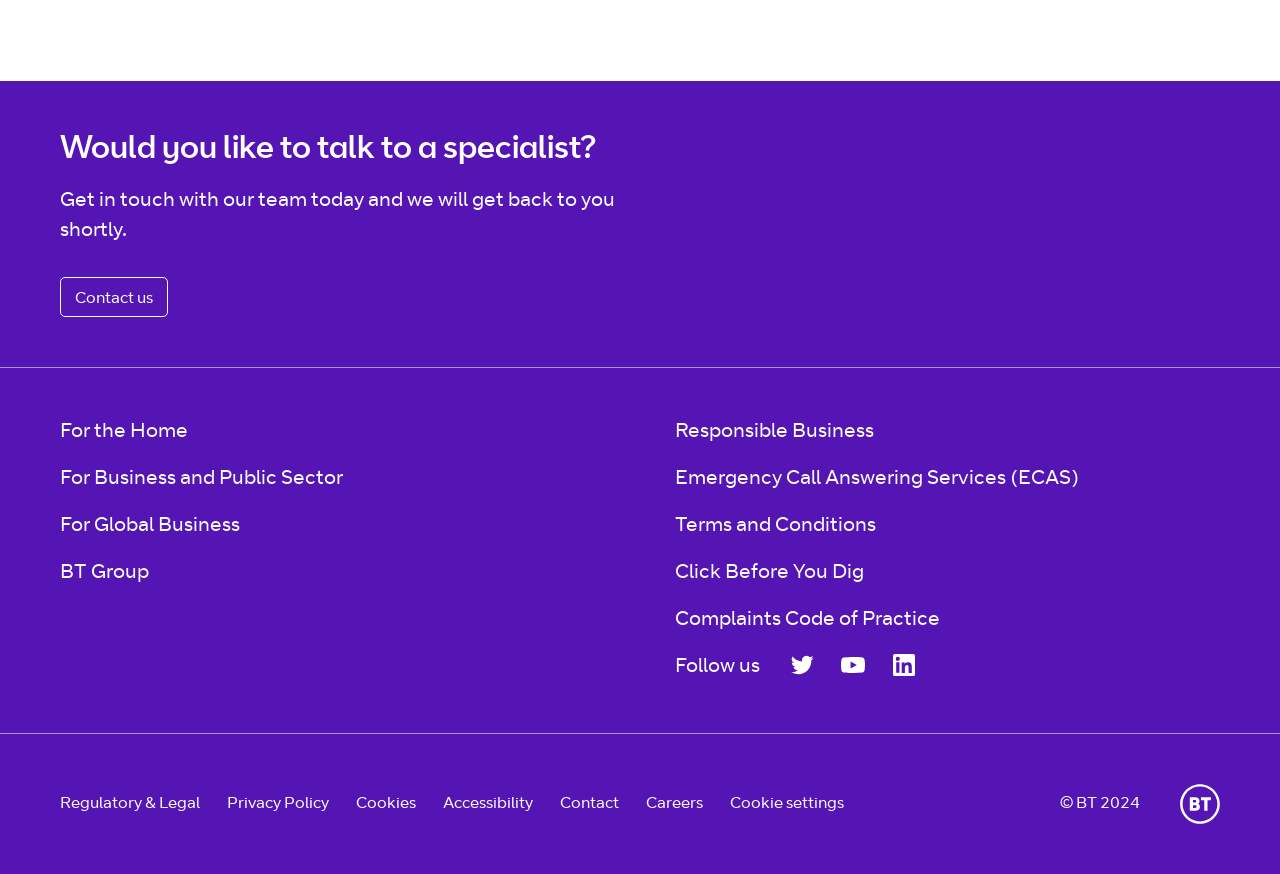Find the bounding box of the UI element described as follows: "Cookie settings".

[0.57, 0.911, 0.659, 0.929]